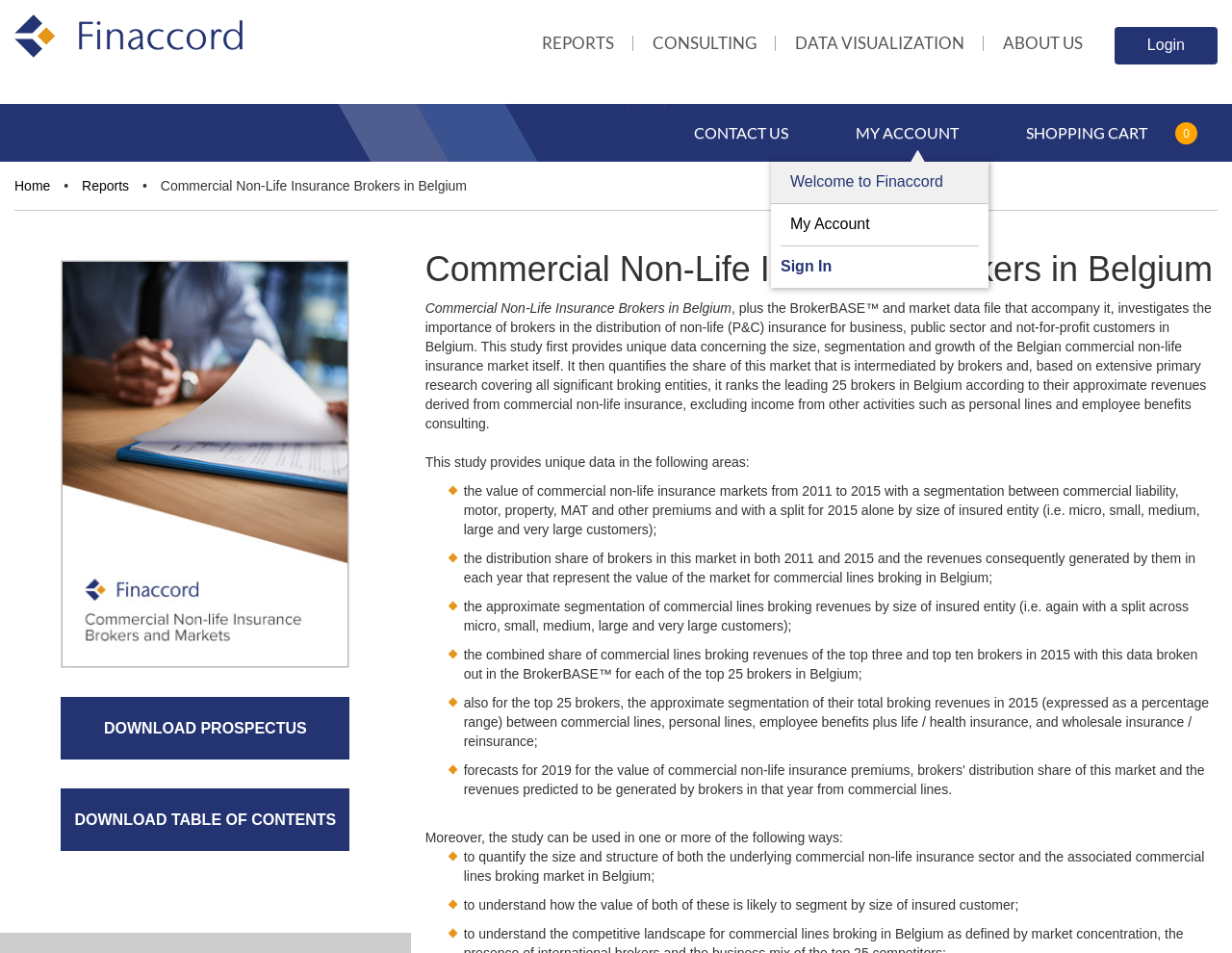Indicate the bounding box coordinates of the clickable region to achieve the following instruction: "Contact us."

[0.563, 0.109, 0.64, 0.17]